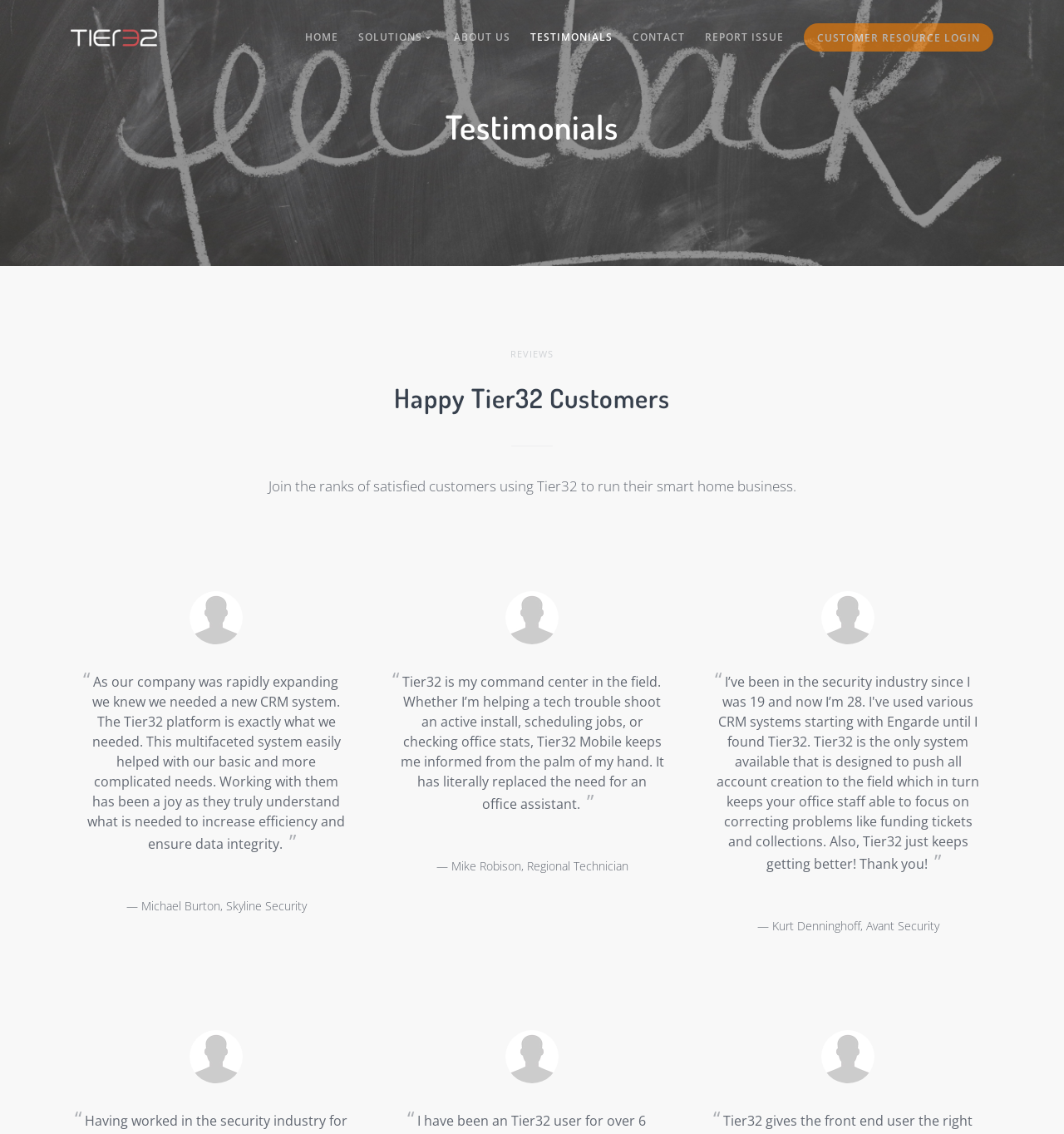Respond with a single word or phrase for the following question: 
What is the name of the company?

Tier32